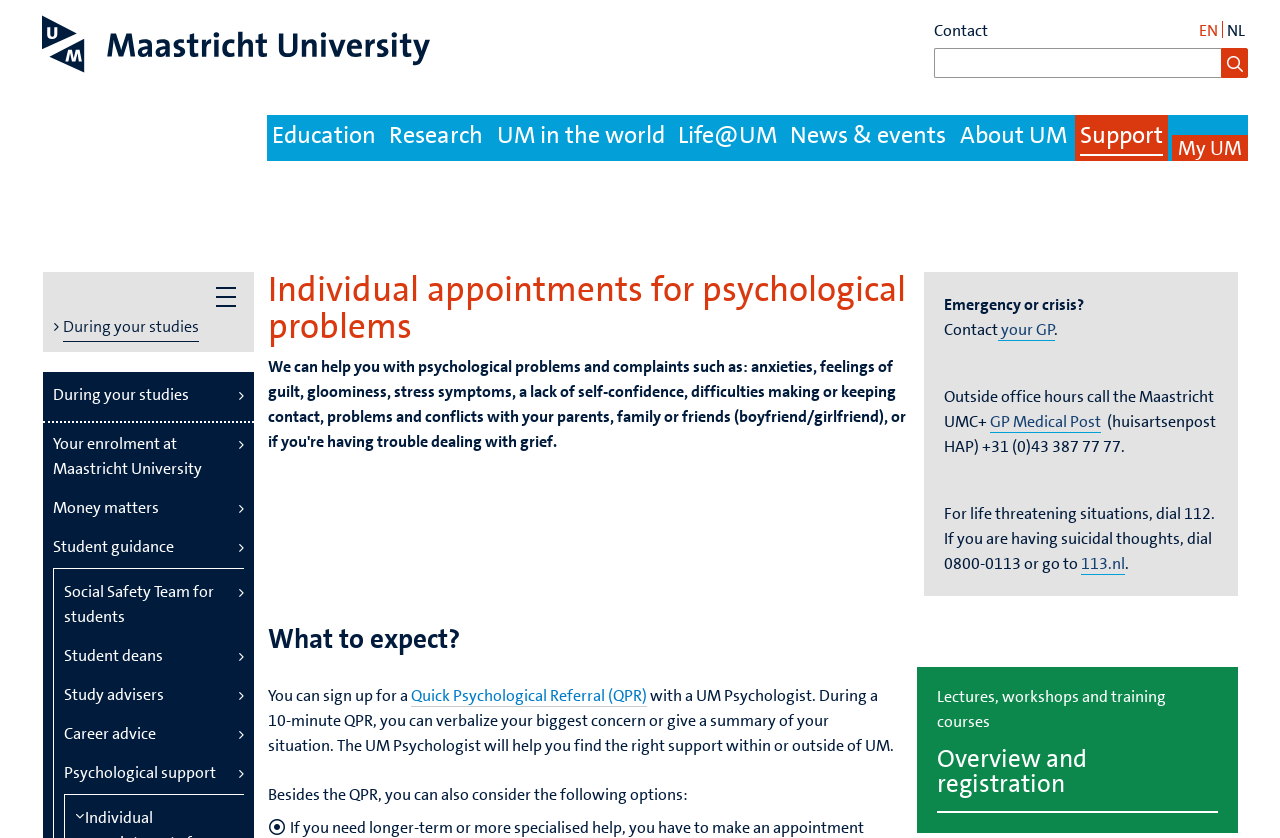What to do in case of a life-threatening situation? Please answer the question using a single word or phrase based on the image.

Dial 112